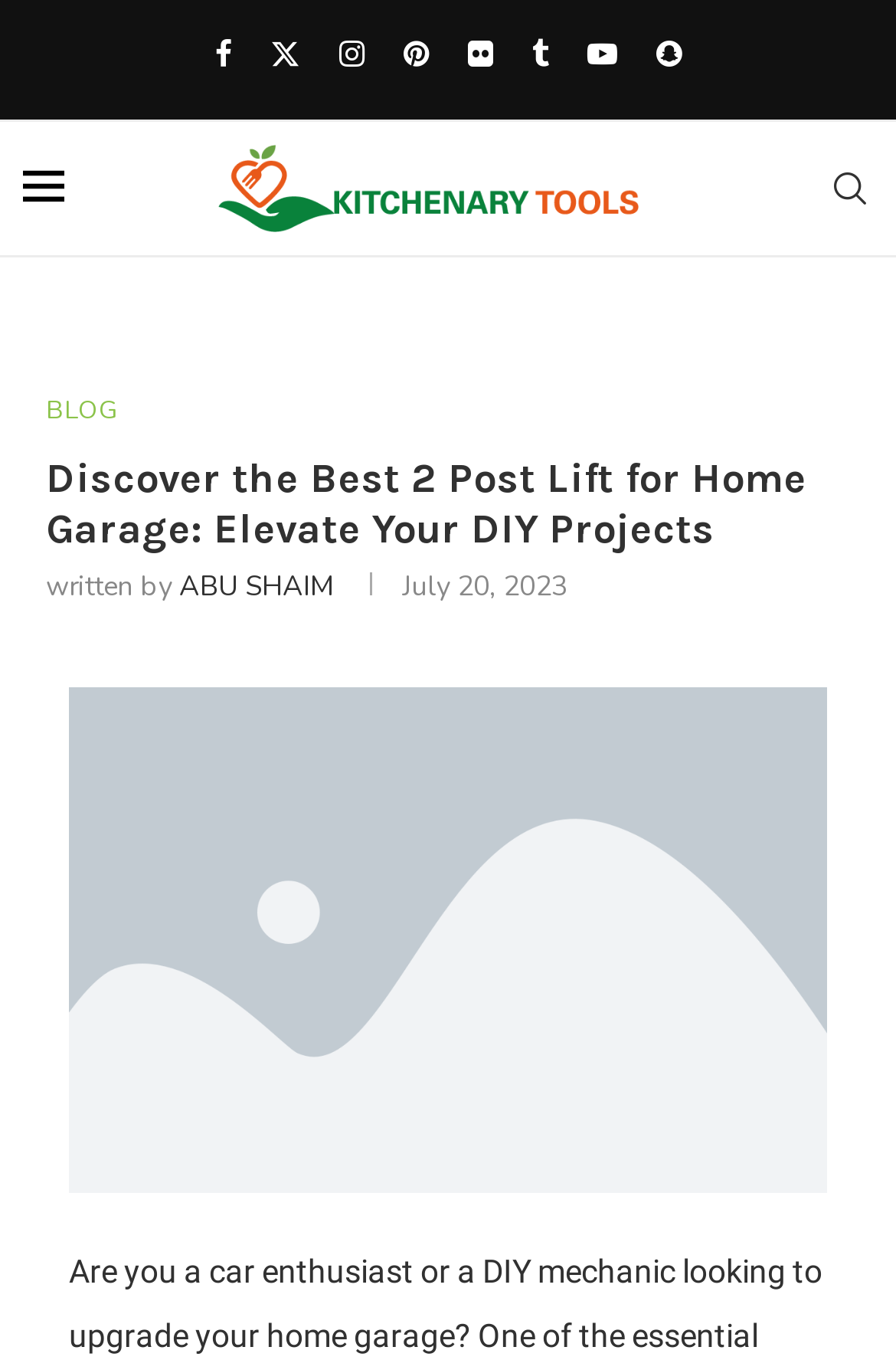Is there a search function on the webpage?
Provide a short answer using one word or a brief phrase based on the image.

Yes